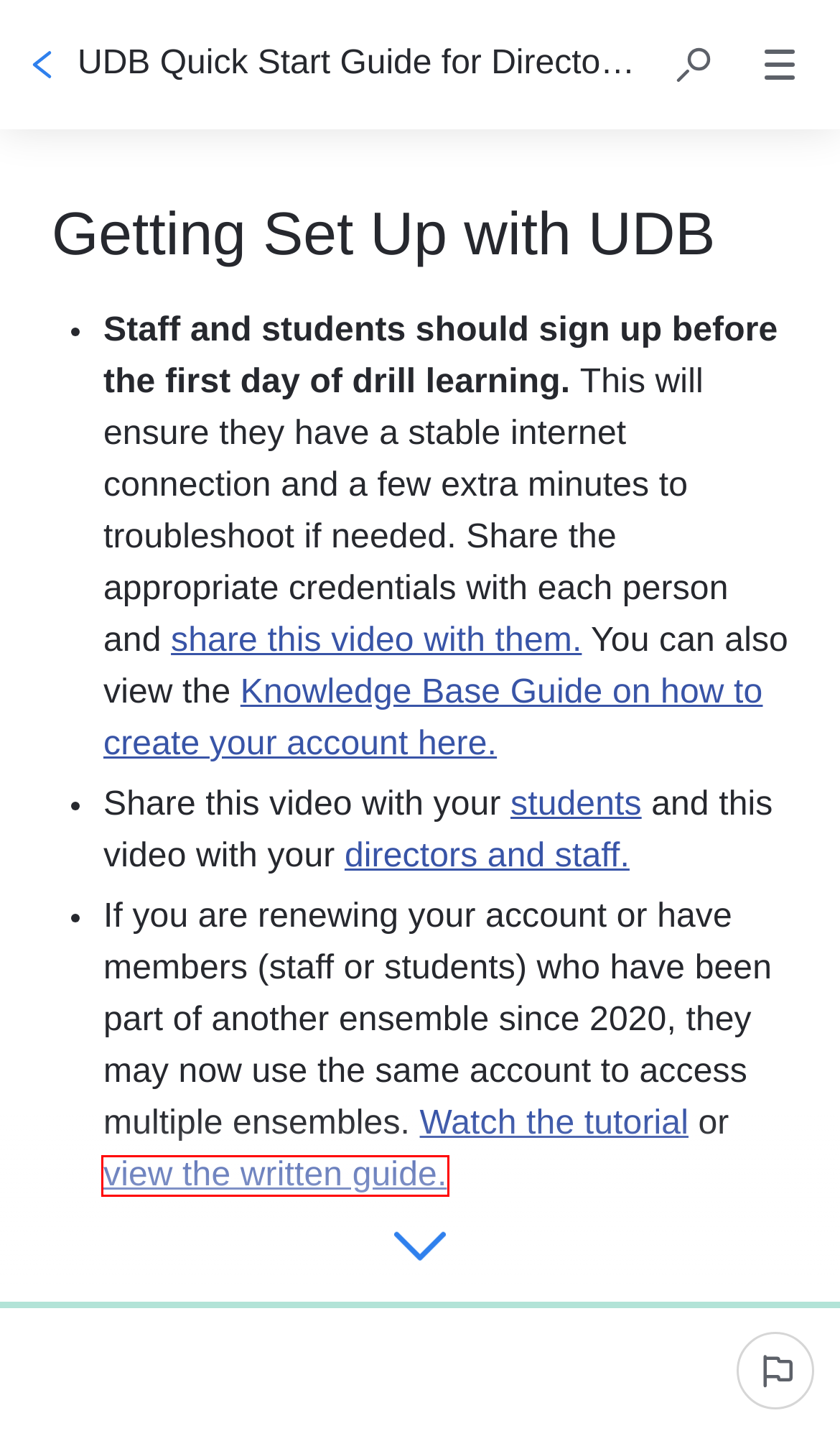With the provided webpage screenshot containing a red bounding box around a UI element, determine which description best matches the new webpage that appears after clicking the selected element. The choices are:
A. UDB+Pyware: Best Practices | UDB Knowledge Base
B. Adding additional Ensembles to your UDB Account | UDB Knowledge Base
C. UDBapp Song File Settings | UDB Knowledge Base
D. Creating Your UDBapp Account | UDB Knowledge Base
E. Using Subsets in Pyware for Holds in UDB | UDB Knowledge Base
F. Redirection
G. Changing Grid Terms and Hash Names in Pyware | UDB Knowledge Base
H. Linking your Google Calendar to UDBapp | UDB Knowledge Base

B